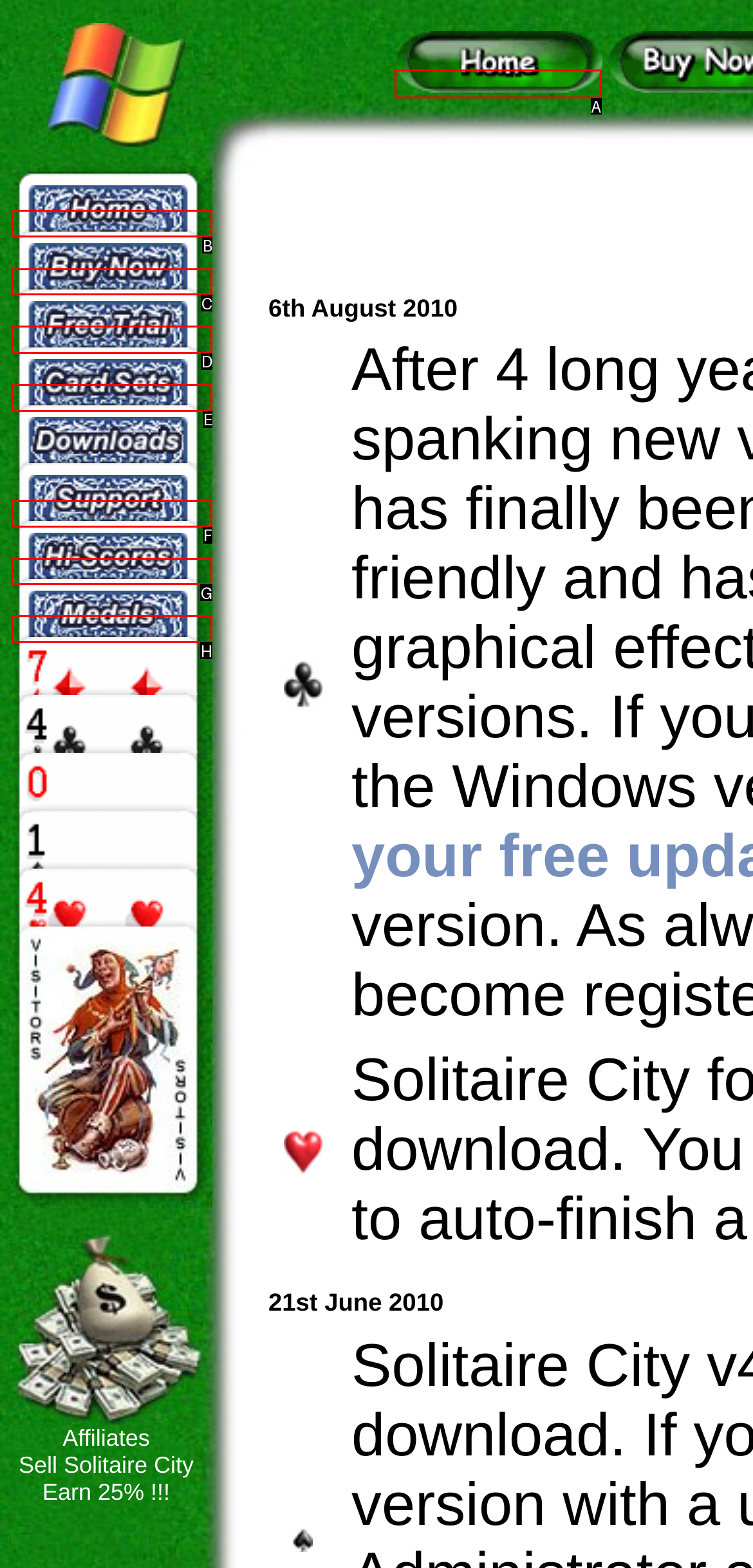Choose the HTML element that aligns with the description: Application deadlines. Indicate your choice by stating the letter.

None